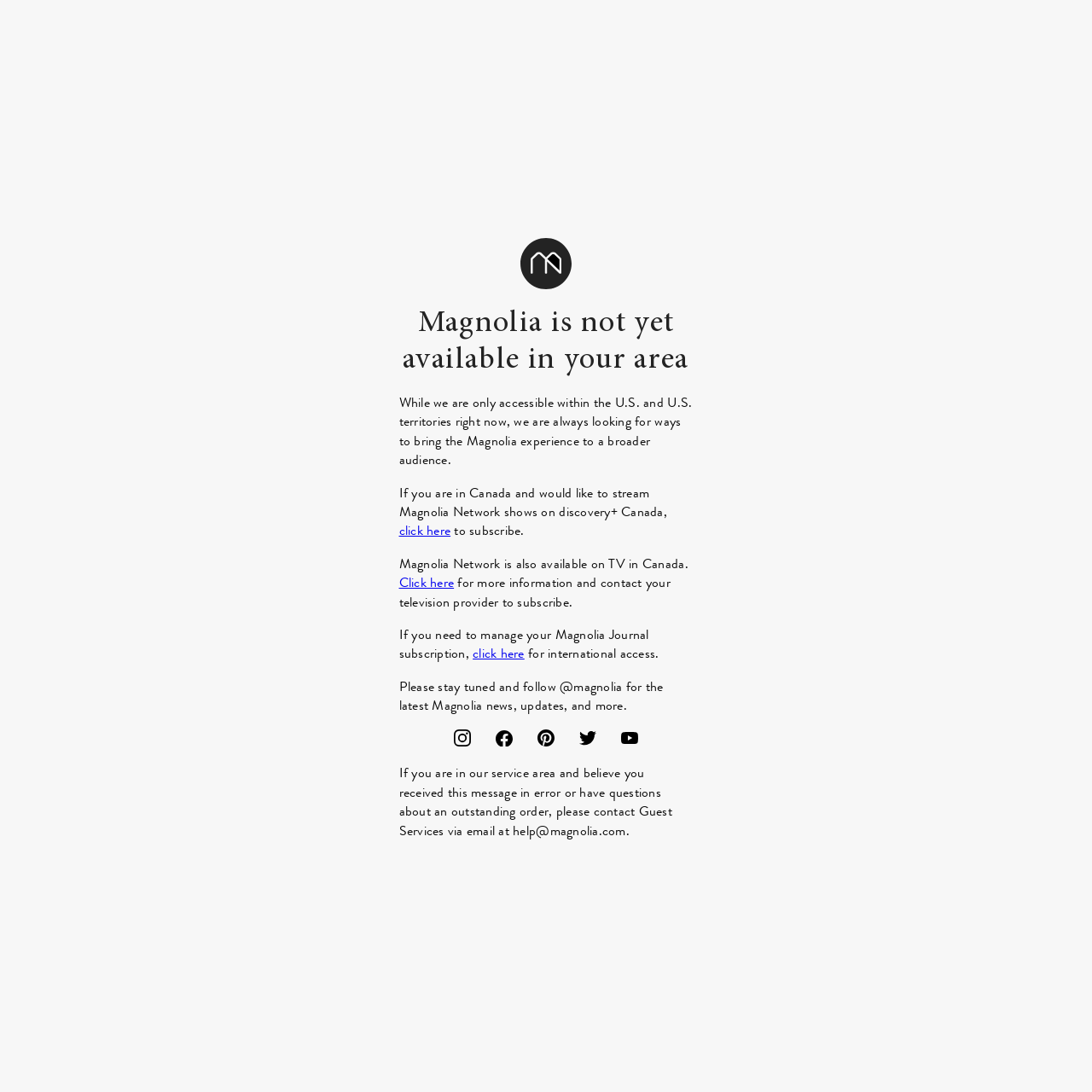Identify the bounding box coordinates of the area you need to click to perform the following instruction: "click the 'click here' link to subscribe".

[0.365, 0.477, 0.413, 0.495]